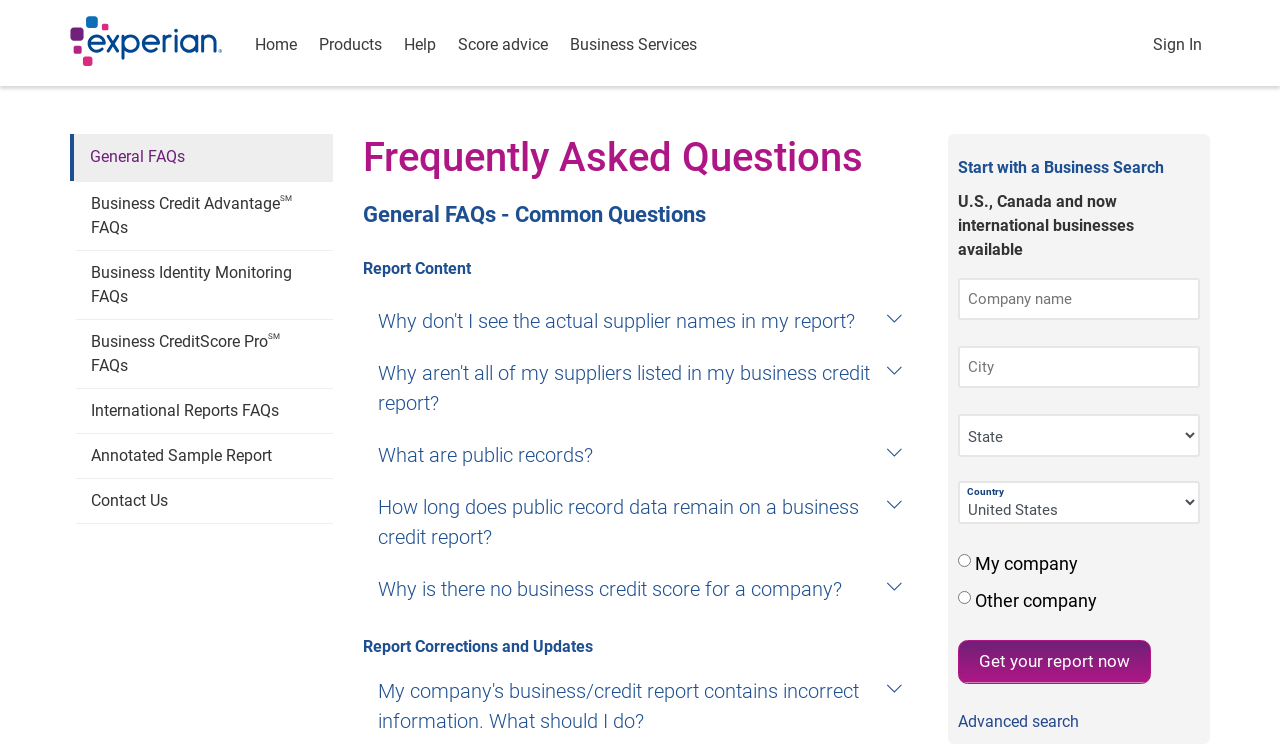Locate the bounding box coordinates of the area where you should click to accomplish the instruction: "Get your report now".

[0.748, 0.849, 0.899, 0.906]